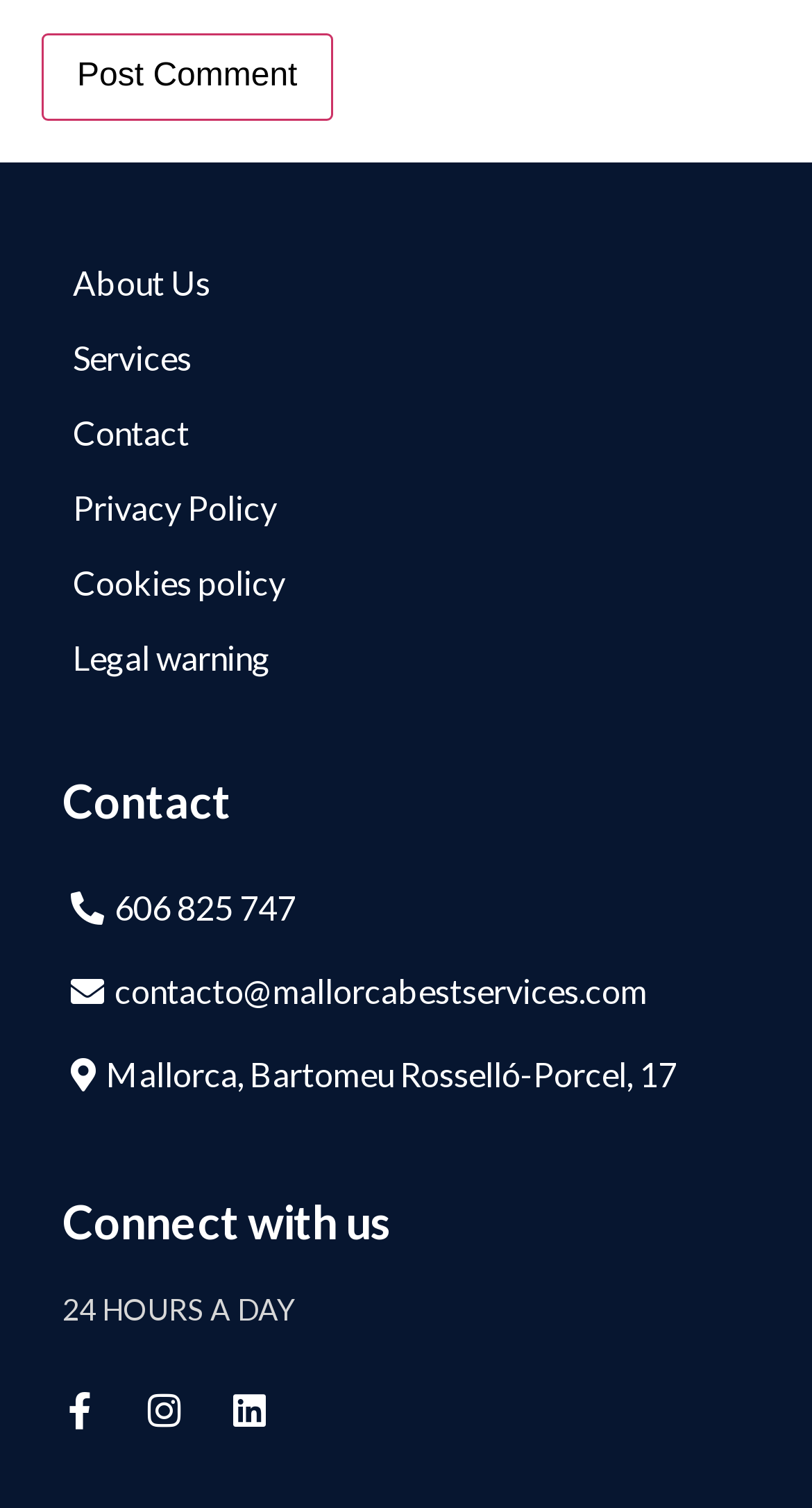Determine the bounding box coordinates of the region that needs to be clicked to achieve the task: "Contact us by phone".

[0.026, 0.575, 0.426, 0.63]